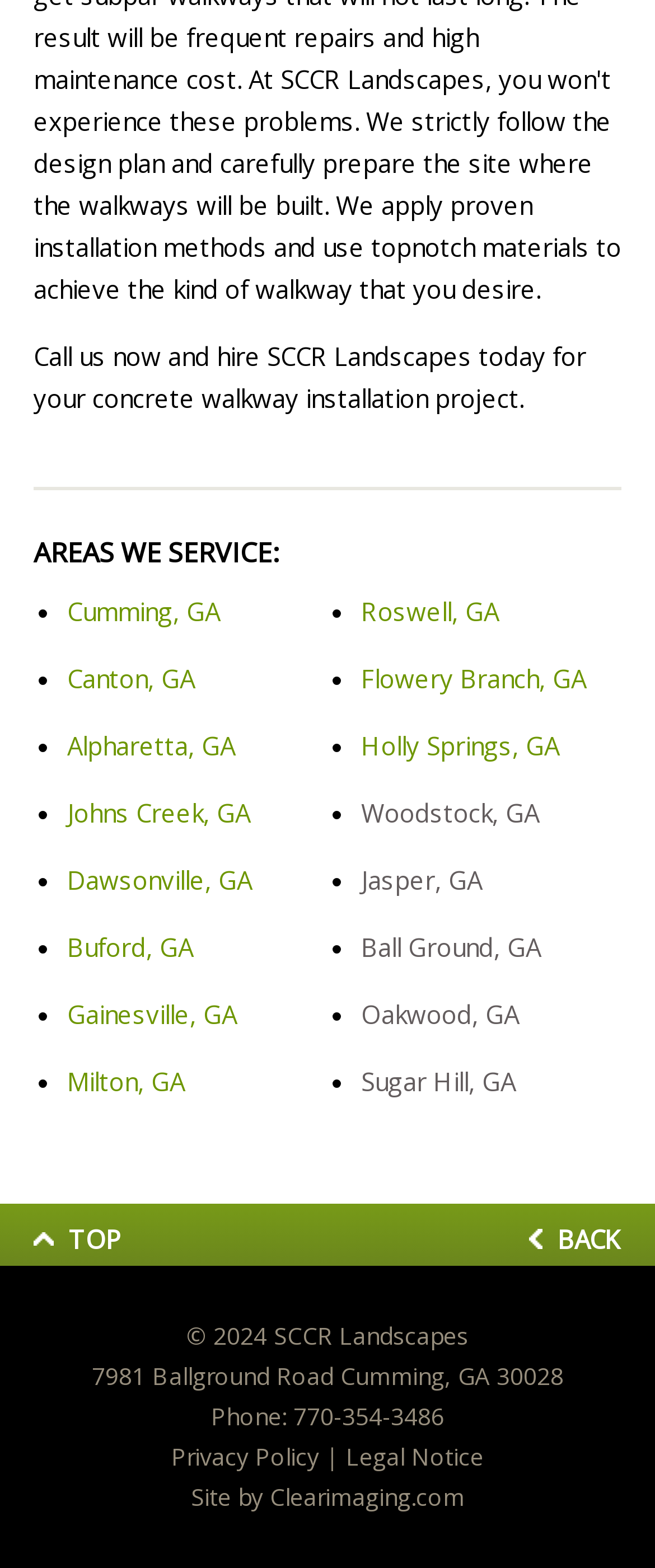What cities are listed as service areas?
Look at the image and answer the question with a single word or phrase.

Cumming, GA, Canton, GA, ...